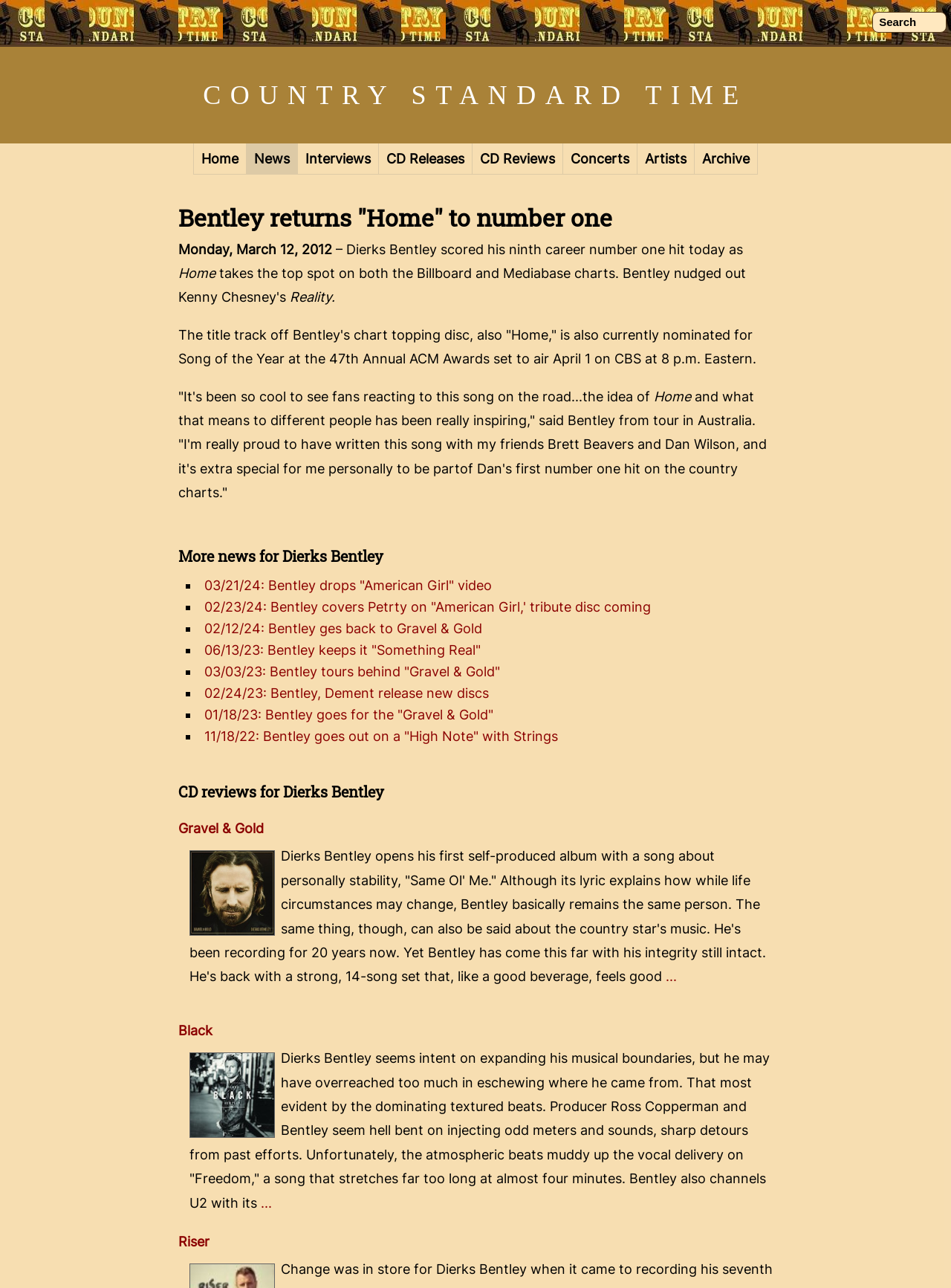Determine the main heading of the webpage and generate its text.

Bentley returns "Home" to number one